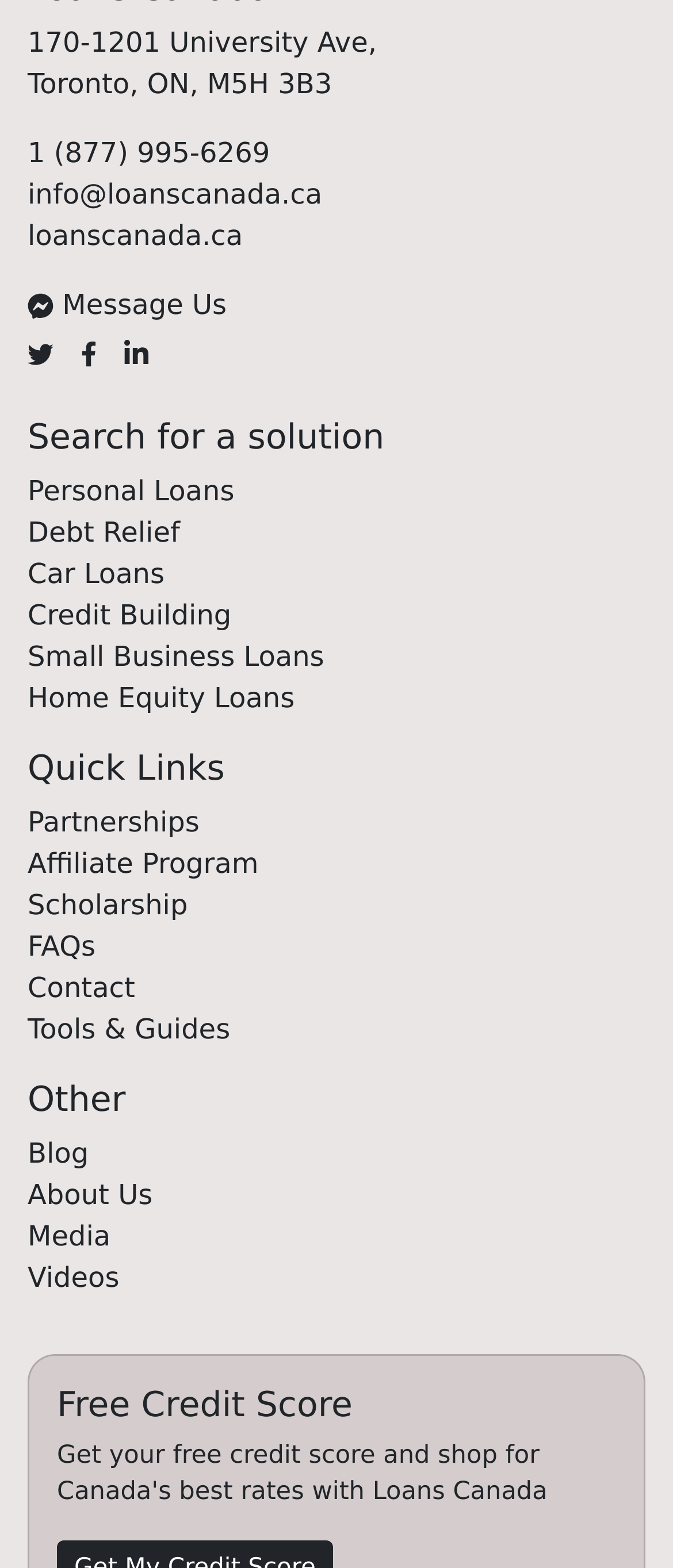Find the bounding box coordinates of the clickable element required to execute the following instruction: "Call the phone number". Provide the coordinates as four float numbers between 0 and 1, i.e., [left, top, right, bottom].

[0.041, 0.013, 0.401, 0.033]